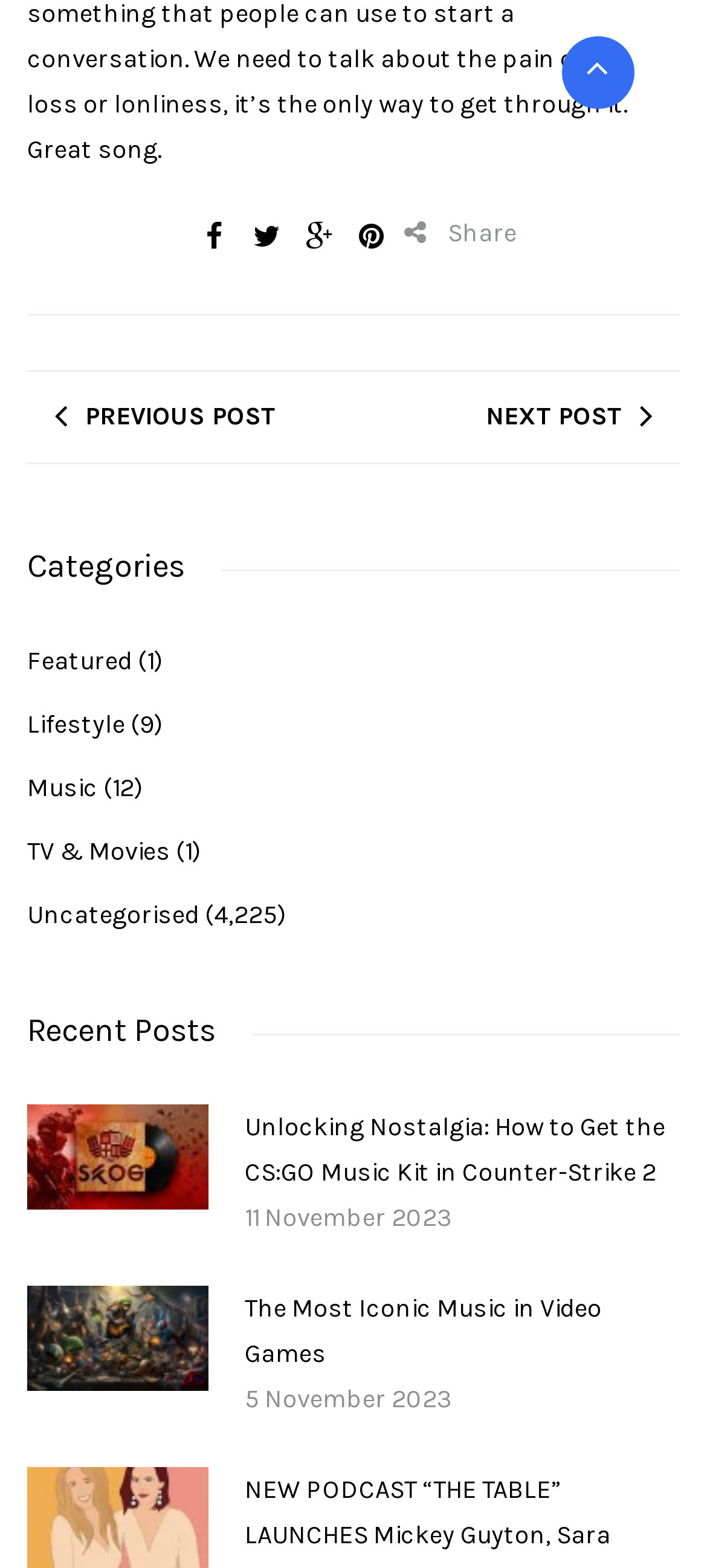Find the bounding box coordinates of the clickable area that will achieve the following instruction: "View posts in the Lifestyle category".

[0.038, 0.453, 0.177, 0.472]